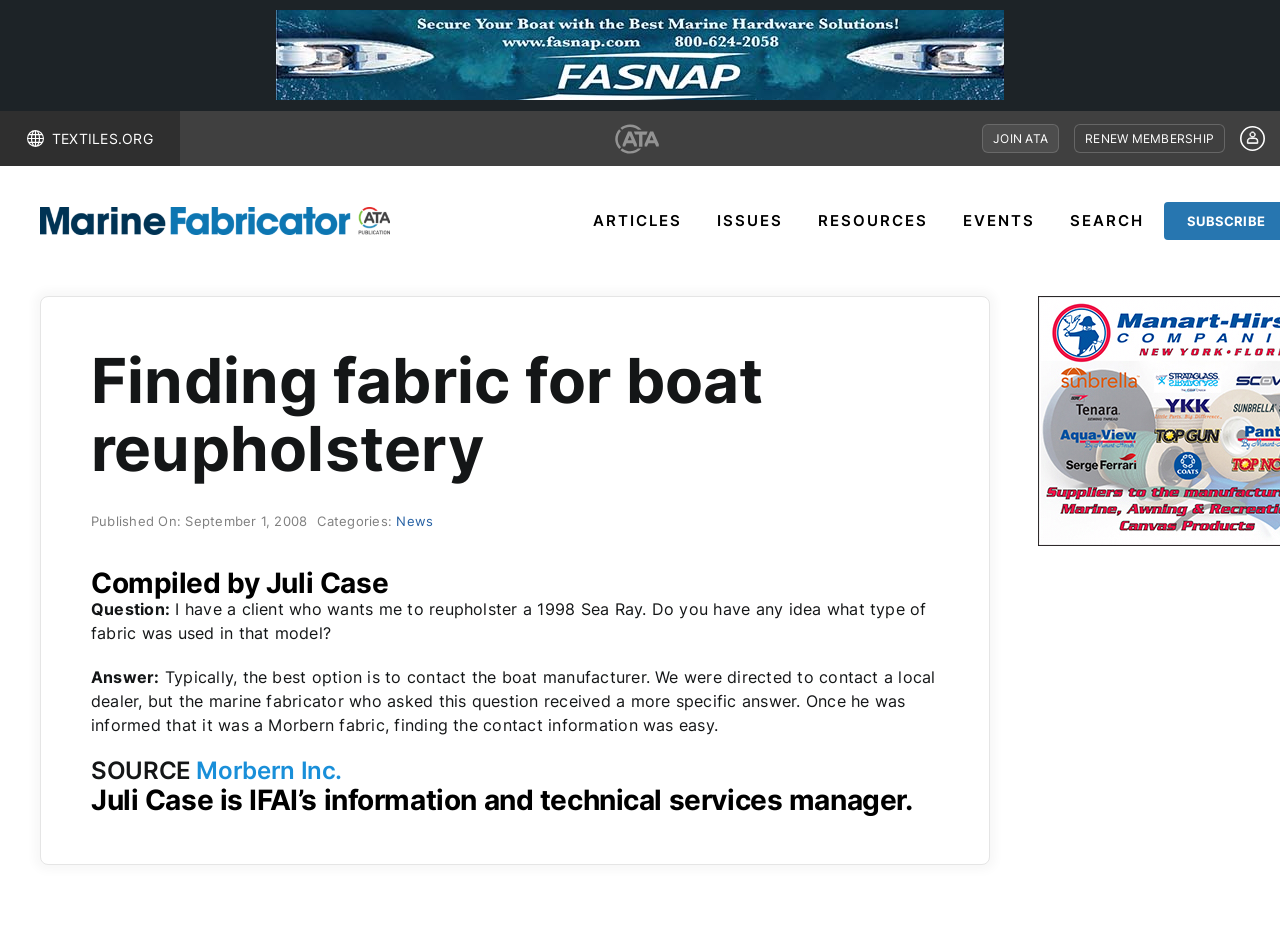What is the topic of the article?
Please respond to the question with a detailed and informative answer.

The topic of the article can be determined by reading the title 'Finding fabric for boat reupholstery' and the question asked by the client about reupholstering a 1998 Sea Ray.